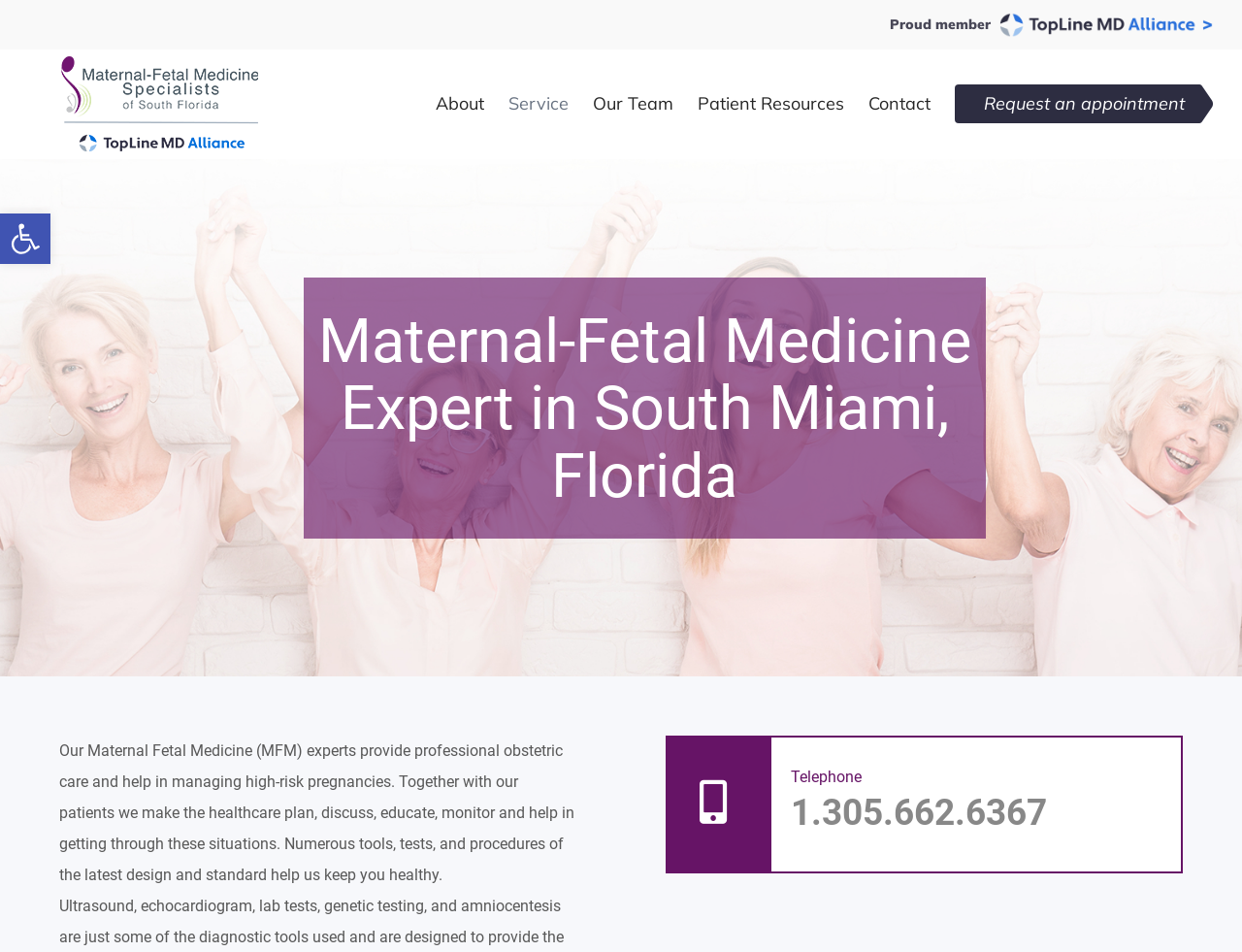What is the location of the experts?
Examine the image and give a concise answer in one word or a short phrase.

South Miami, Florida